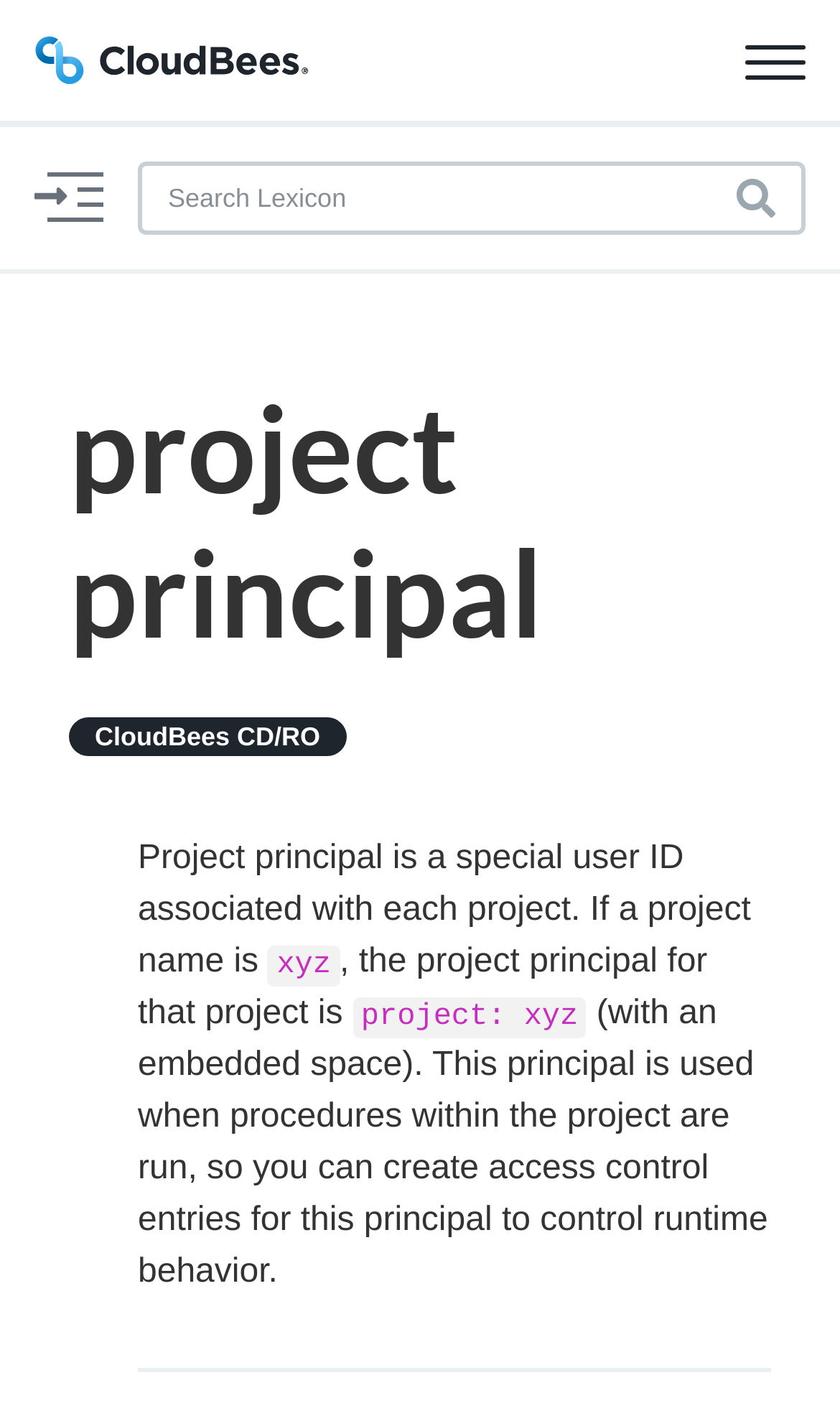What is the name of the documentation section?
Look at the image and answer the question with a single word or phrase.

CloudBees CD/RO